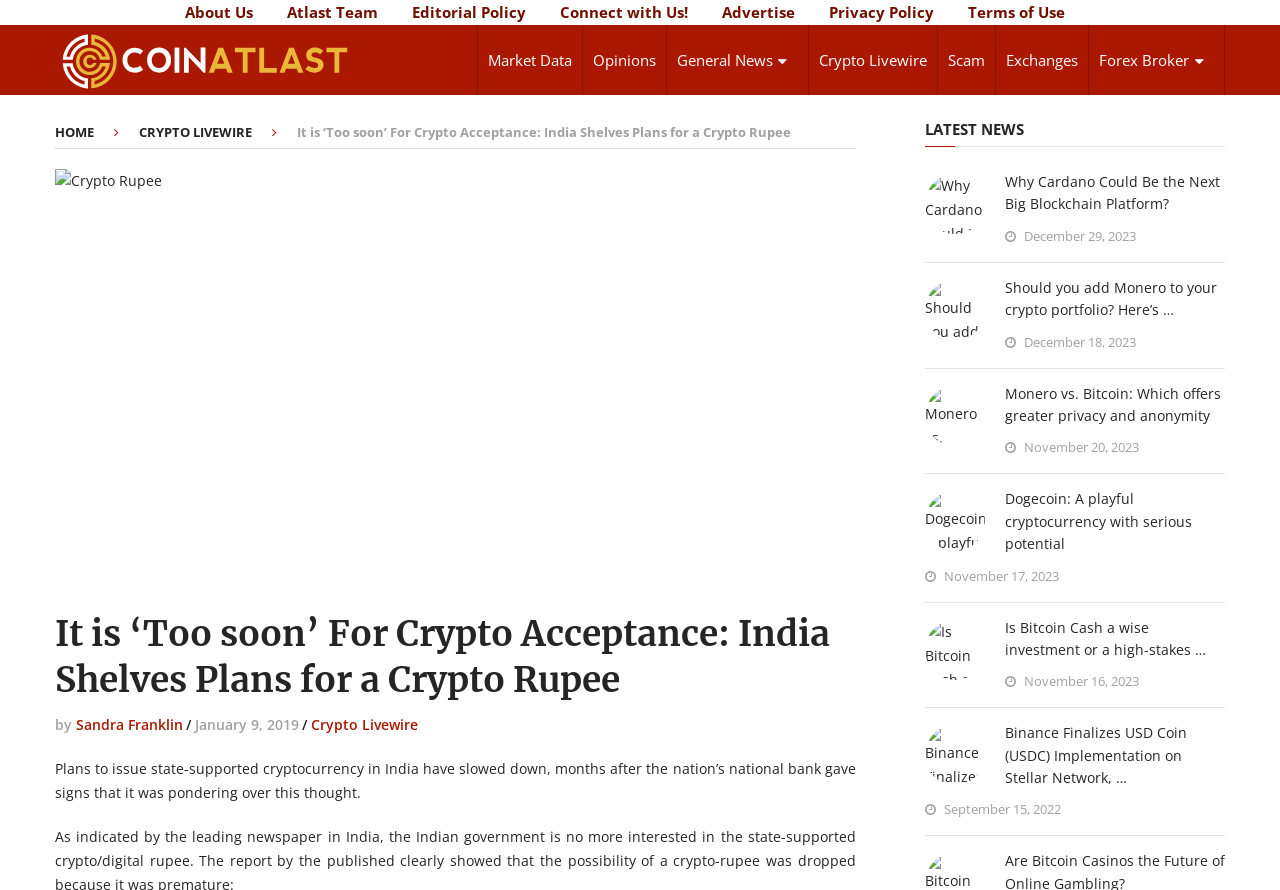Describe the webpage in detail, including text, images, and layout.

The webpage appears to be a cryptocurrency news website, with a focus on CoinAtlast. At the top, there is a navigation menu with links to various sections, including "About Us", "Atlast Team", "Editorial Policy", and more. Below this, there is a prominent heading "CoinAtlast" with a logo image. 

To the right of the logo, there are several links to different categories, including "Market Data", "Opinions", "General News", and more. Below these links, there is a large heading that reads "It is ‘Too soon’ For Crypto Acceptance: India Shelves Plans for a Crypto Rupee". This heading is accompanied by an image related to the topic.

Below the heading, there is a section with the article's metadata, including the author's name, date published, and category. The article's content is summarized in a short paragraph, which discusses plans to issue a state-supported cryptocurrency in India.

On the right side of the page, there is a section labeled "LATEST NEWS" with several news articles listed. Each article has a thumbnail image, a title, and a date published. The articles appear to be related to cryptocurrency and blockchain technology, with topics such as Cardano, Monero, Bitcoin, and Dogecoin.